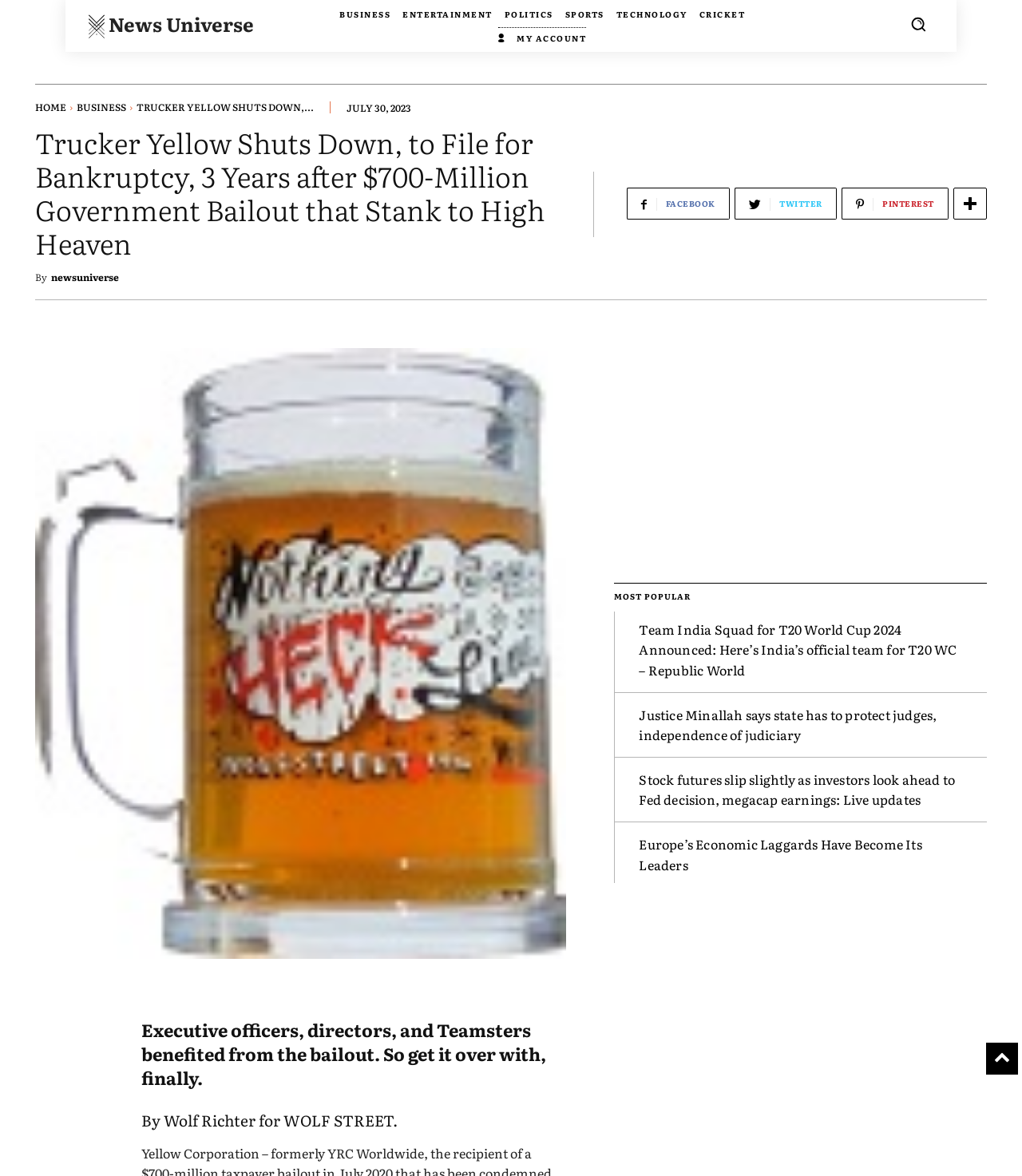Use one word or a short phrase to answer the question provided: 
What is the author of the news article?

Wolf Richter